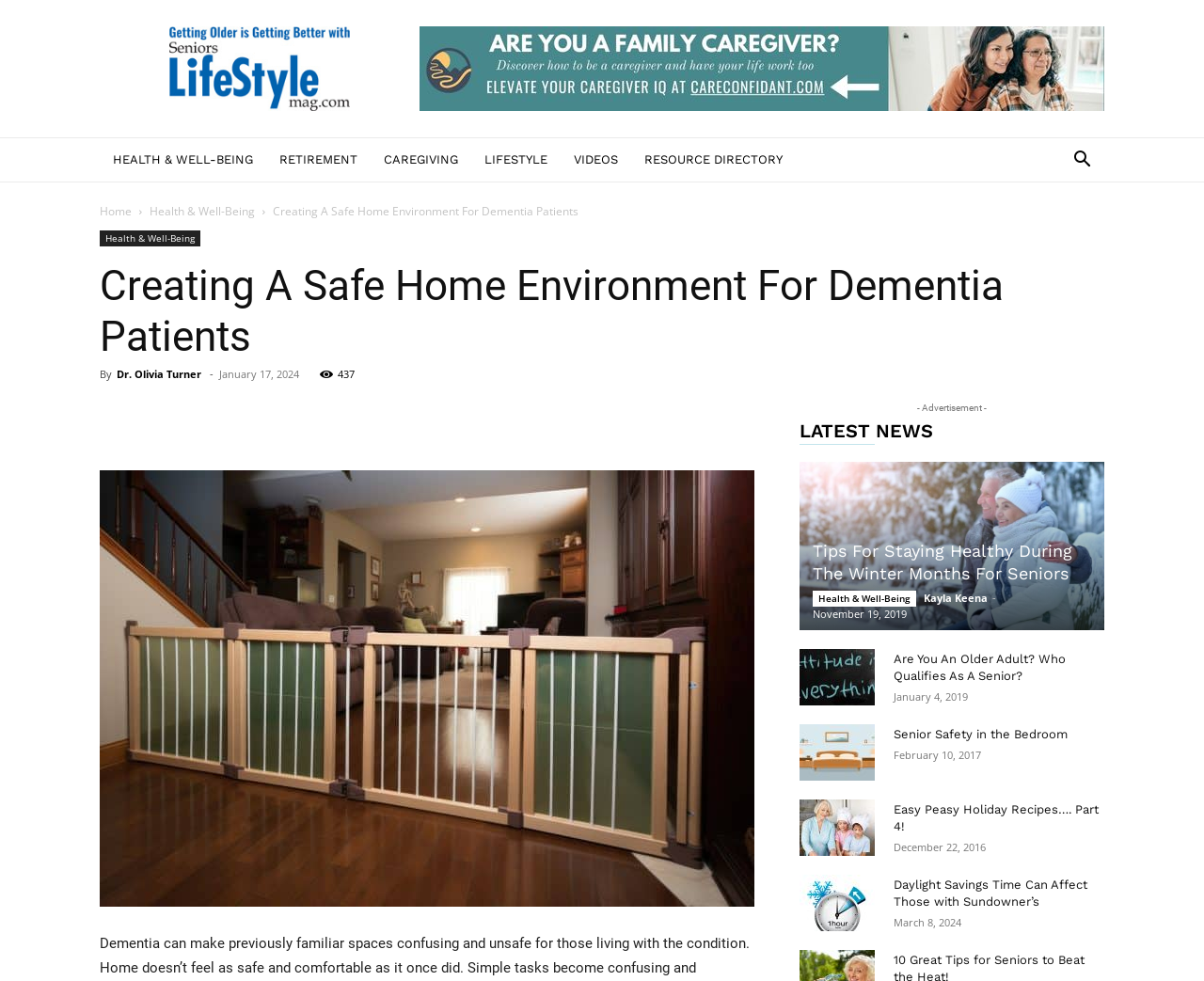Based on the description "Email", find the bounding box of the specified UI element.

[0.298, 0.406, 0.33, 0.444]